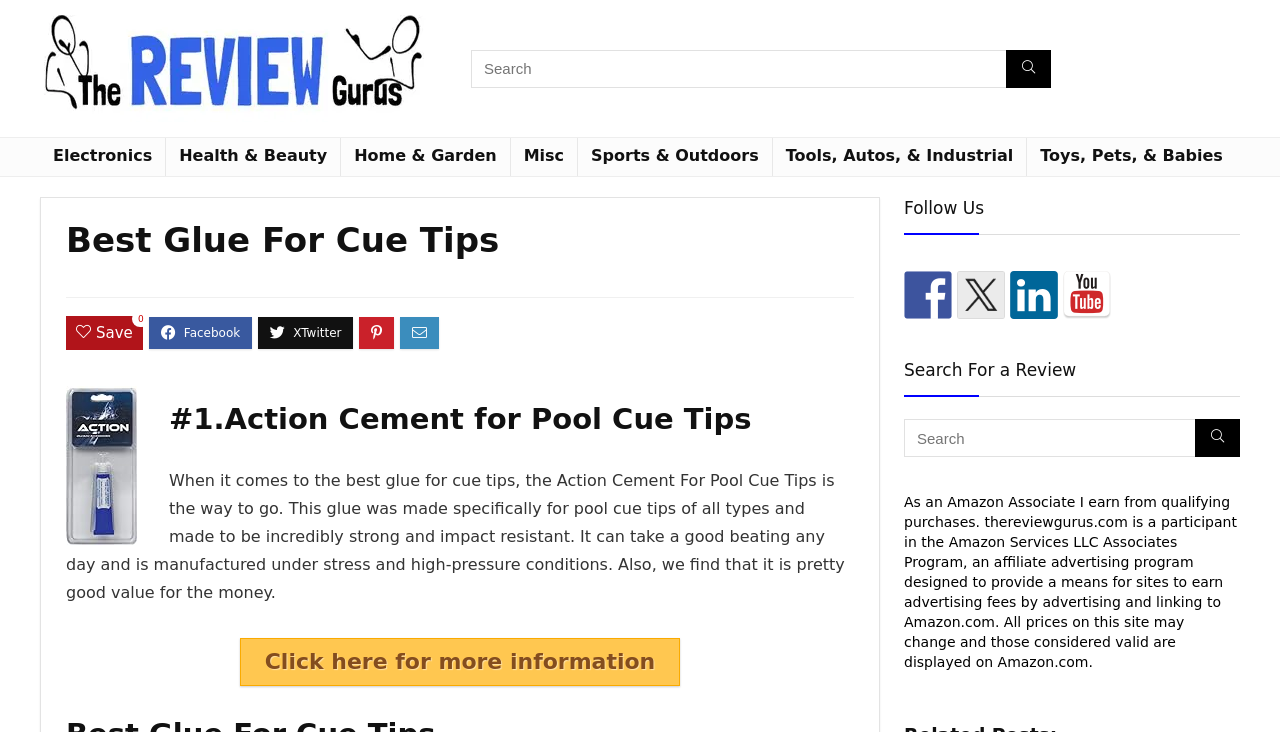Articulate a detailed summary of the webpage's content and design.

The webpage is a review website focused on finding the best glue for cue tips. At the top left, there is a logo of "The Review Gurus" accompanied by a link to the website's homepage. Next to the logo, there is a search bar with a textbox and a search button. 

Below the search bar, there are seven category links: Electronics, Health & Beauty, Home & Garden, Misc, Sports & Outdoors, Tools, Autos, & Industrial, and Toys, Pets, & Babies. 

The main content of the webpage is a review of the best glue for cue tips, with a heading "Best Glue For Cue Tips" at the top. The review is divided into sections, with the first section being "#1.Action Cement for Pool Cue Tips". This section includes a brief description of the product, stating that it is the best glue for cue tips due to its strength and impact resistance. There is also a link to "Click here for more information" at the bottom of the section.

On the right side of the webpage, there are social media links to Facebook, Twitter, LinkedIn, and YouTube, each accompanied by an icon. Below the social media links, there is a search bar with a textbox and a search button, allowing users to search for a specific review. 

At the bottom of the webpage, there is a disclaimer stating that the website is an Amazon Associate and earns from qualifying purchases, and that prices on the website may change and are displayed on Amazon.com.